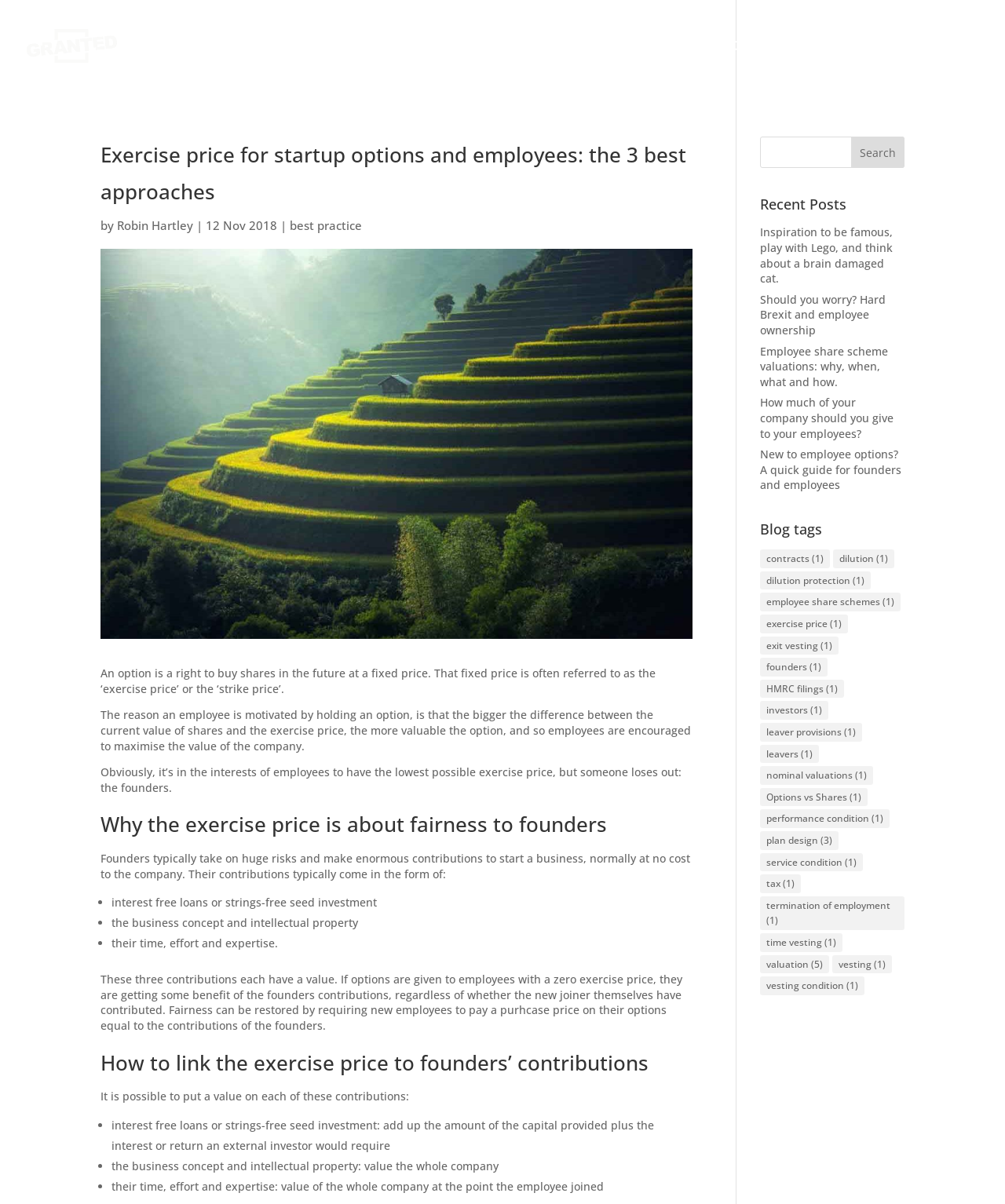Locate the bounding box coordinates of the item that should be clicked to fulfill the instruction: "Read the first article".

None